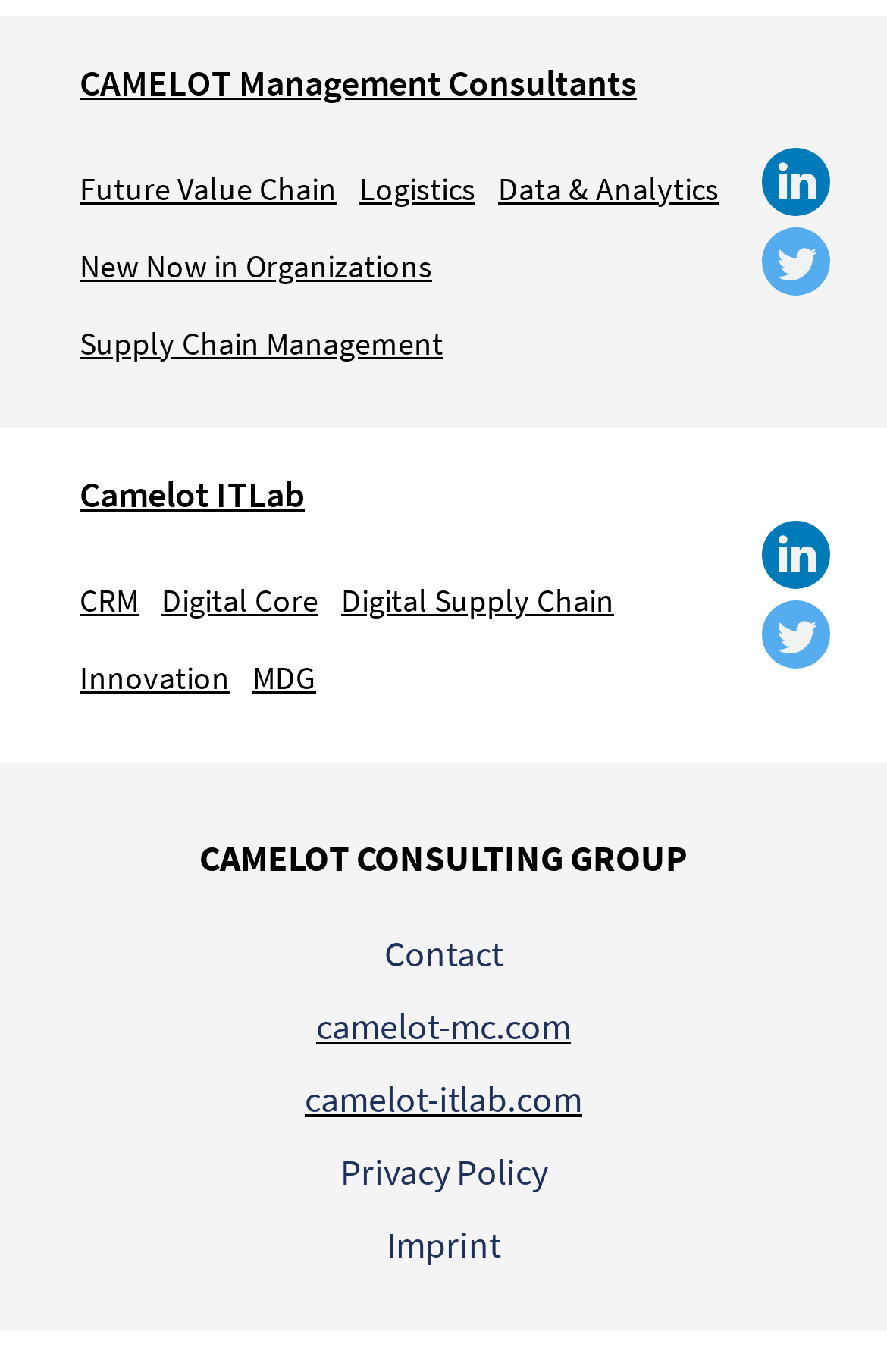Point out the bounding box coordinates of the section to click in order to follow this instruction: "visit CAMELOT Management Consultants".

[0.077, 0.044, 0.833, 0.076]